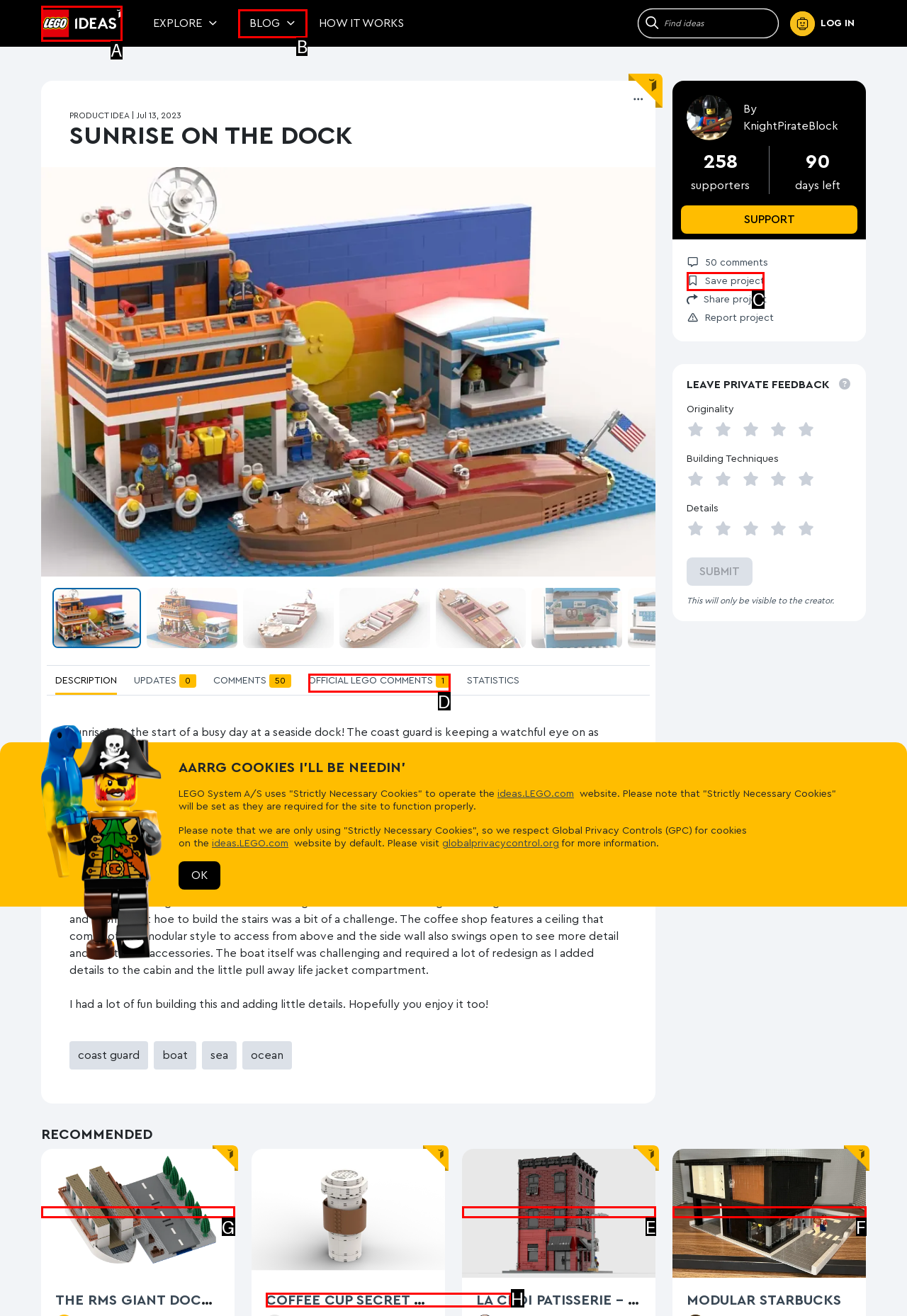Based on the provided element description: aria-label="View Modular Starbucks", identify the best matching HTML element. Respond with the corresponding letter from the options shown.

F